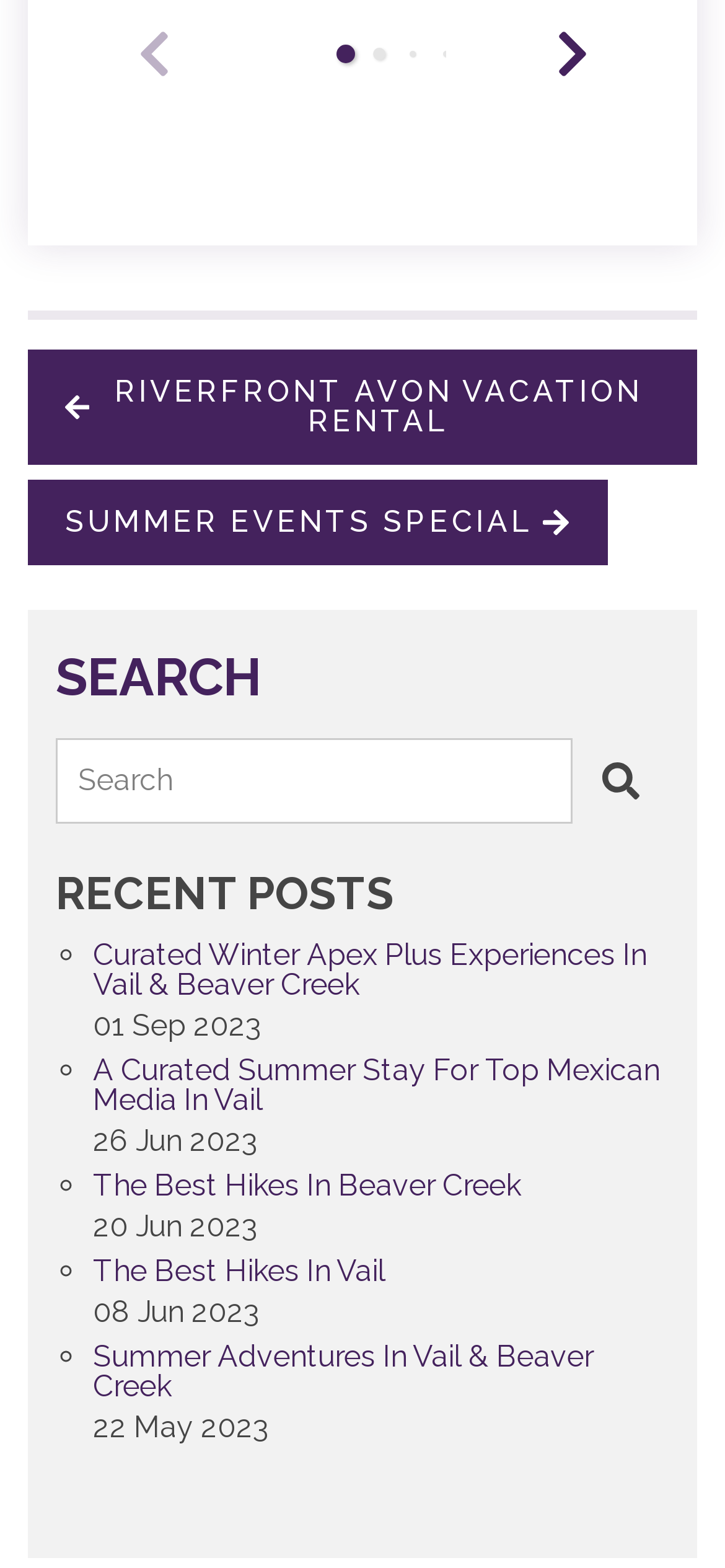Find and provide the bounding box coordinates for the UI element described here: "Previous Riverfront Avon Vacation Rental". The coordinates should be given as four float numbers between 0 and 1: [left, top, right, bottom].

[0.038, 0.223, 0.962, 0.296]